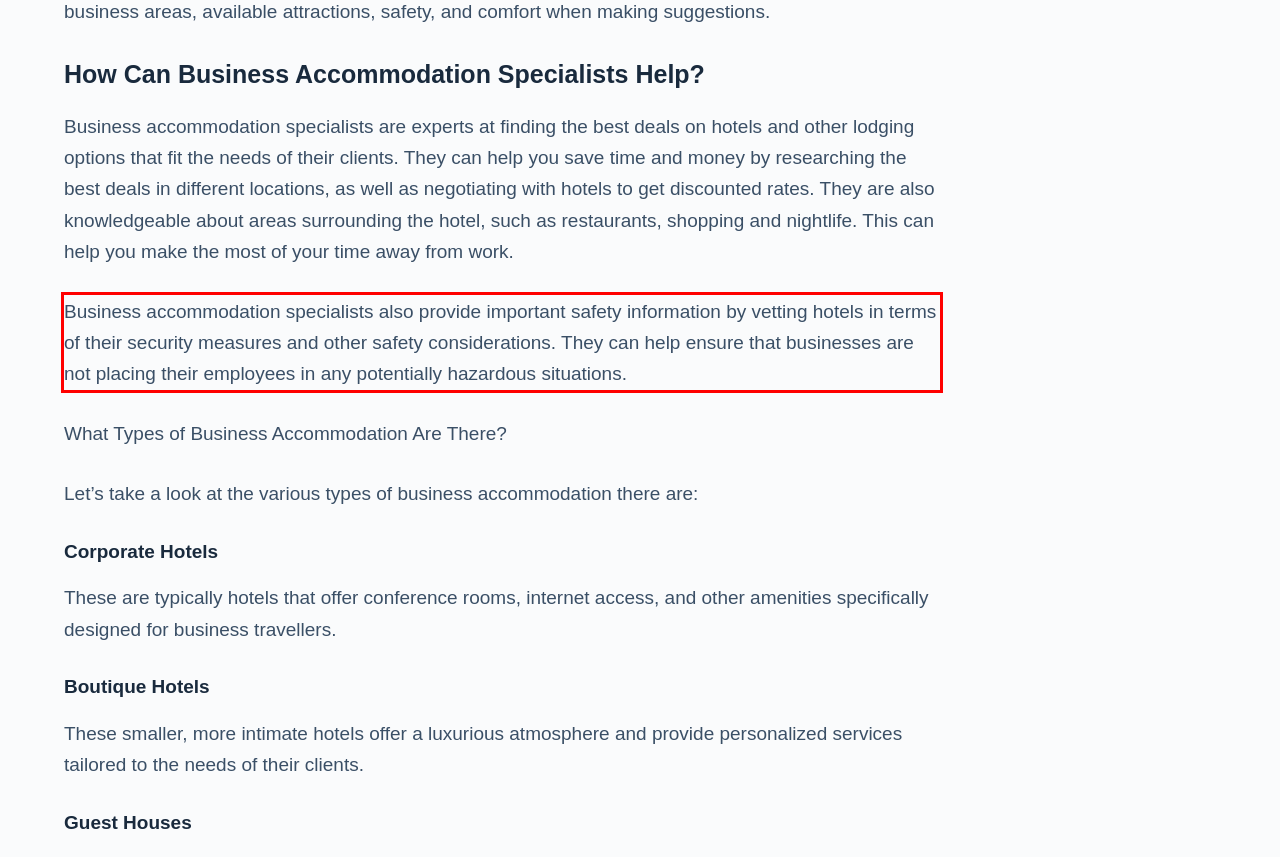You are looking at a screenshot of a webpage with a red rectangle bounding box. Use OCR to identify and extract the text content found inside this red bounding box.

Business accommodation specialists also provide important safety information by vetting hotels in terms of their security measures and other safety considerations. They can help ensure that businesses are not placing their employees in any potentially hazardous situations.